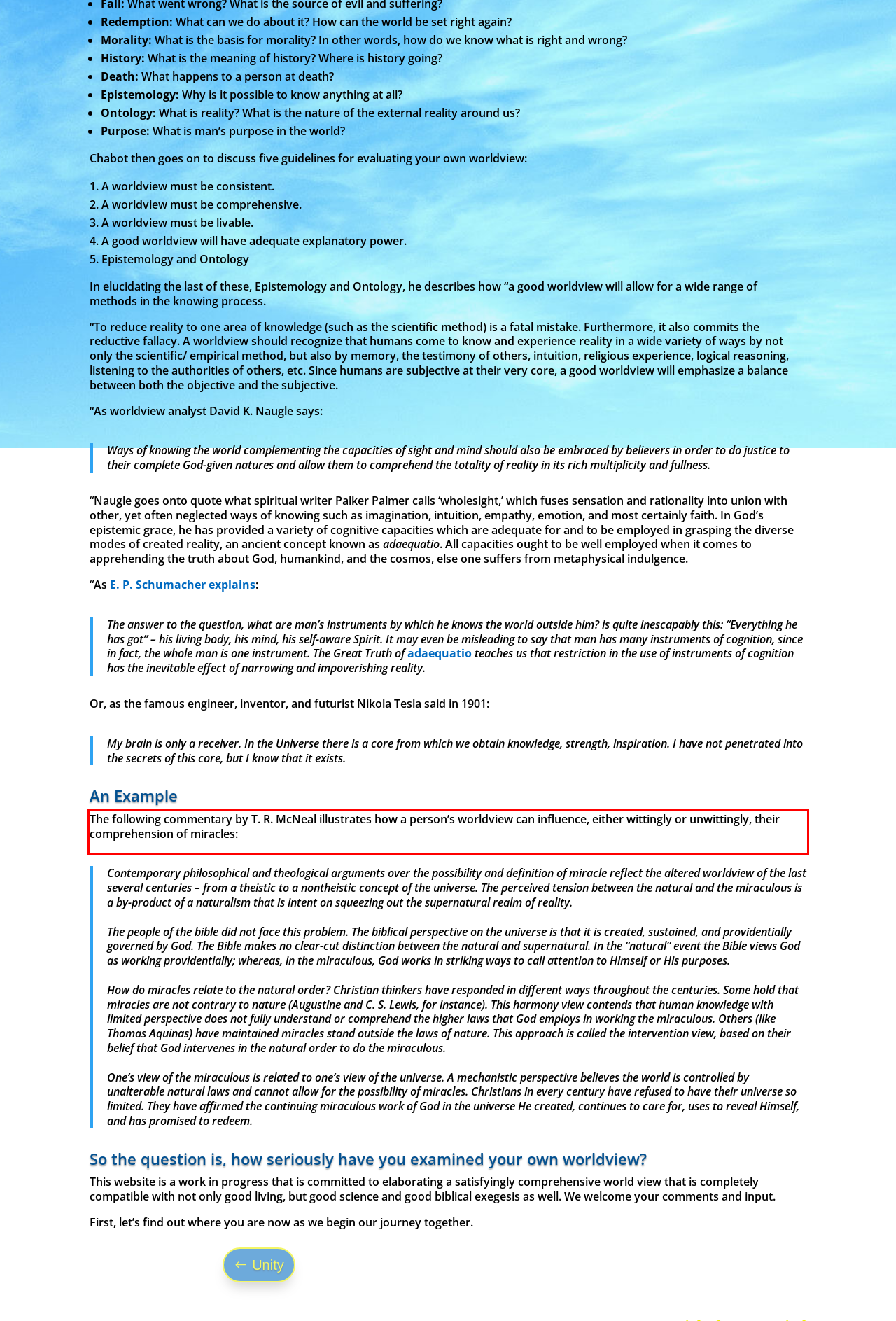Please recognize and transcribe the text located inside the red bounding box in the webpage image.

The following commentary by T. R. McNeal illustrates how a person’s worldview can influence, either wittingly or unwittingly, their comprehension of miracles: